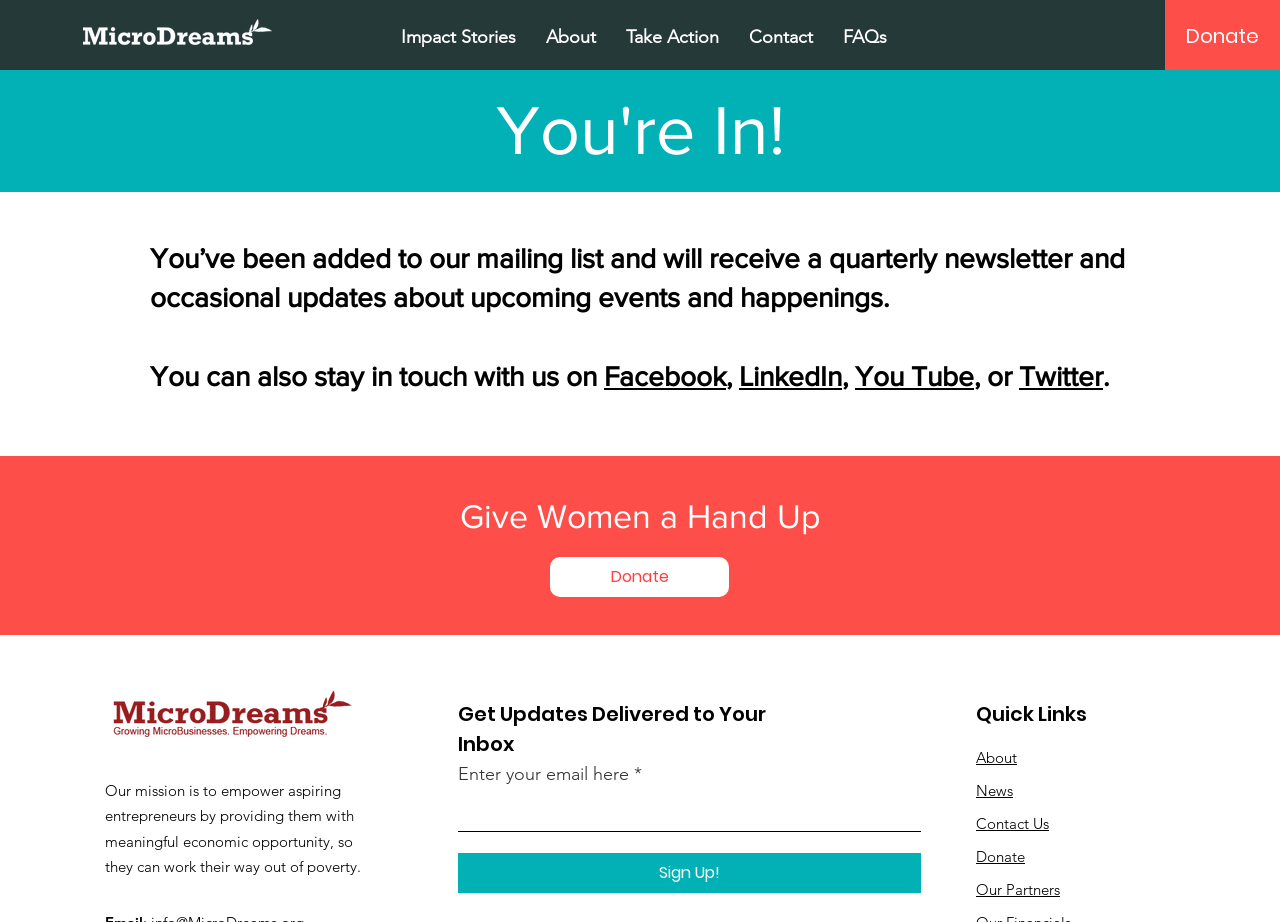What is the organization's mission?
Using the screenshot, give a one-word or short phrase answer.

Empower entrepreneurs